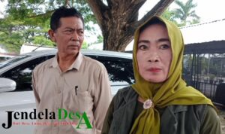What is the woman wearing on her head?
Look at the screenshot and give a one-word or phrase answer.

Green headscarf